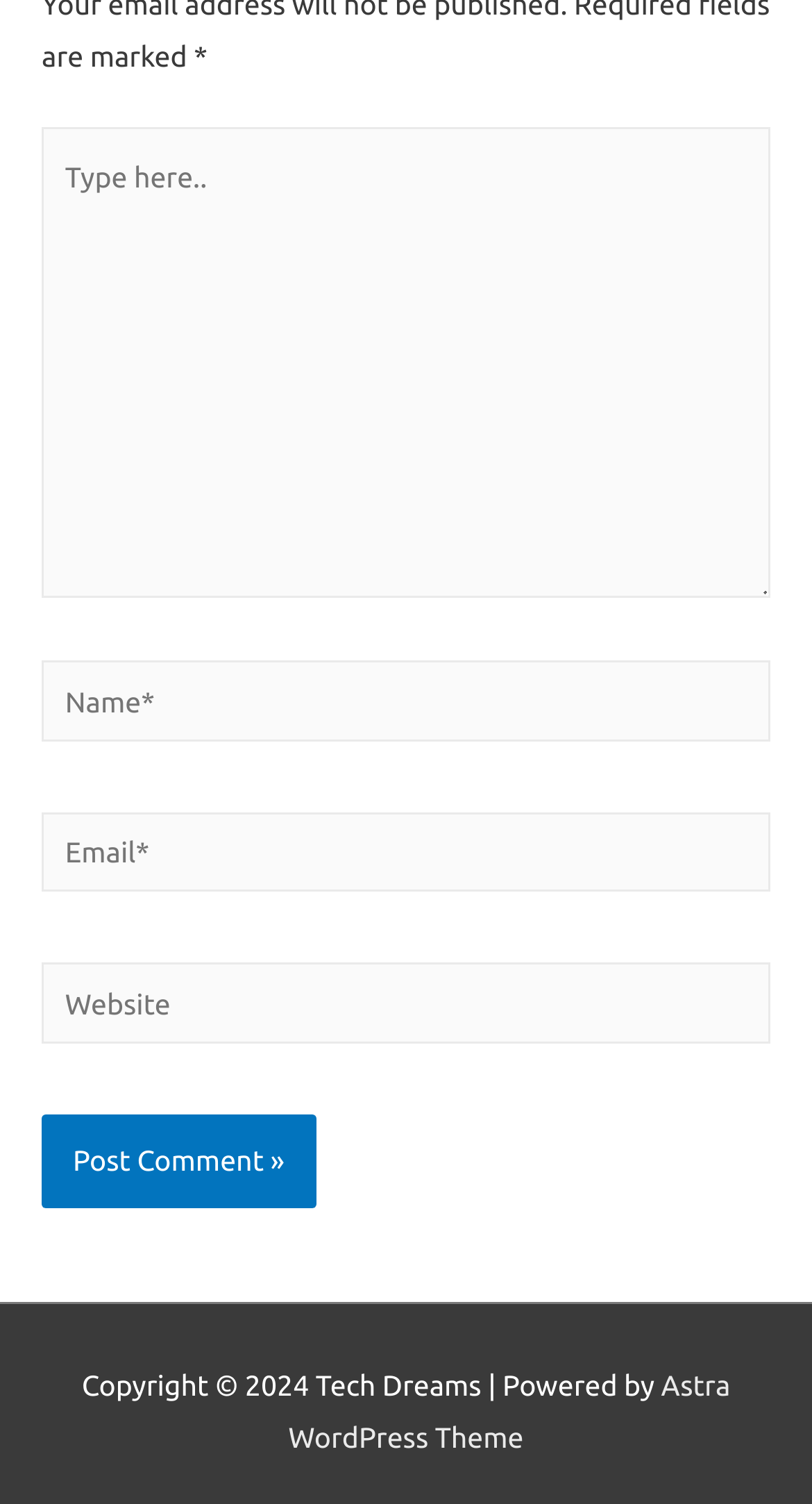How many input fields are there?
From the image, respond with a single word or phrase.

4